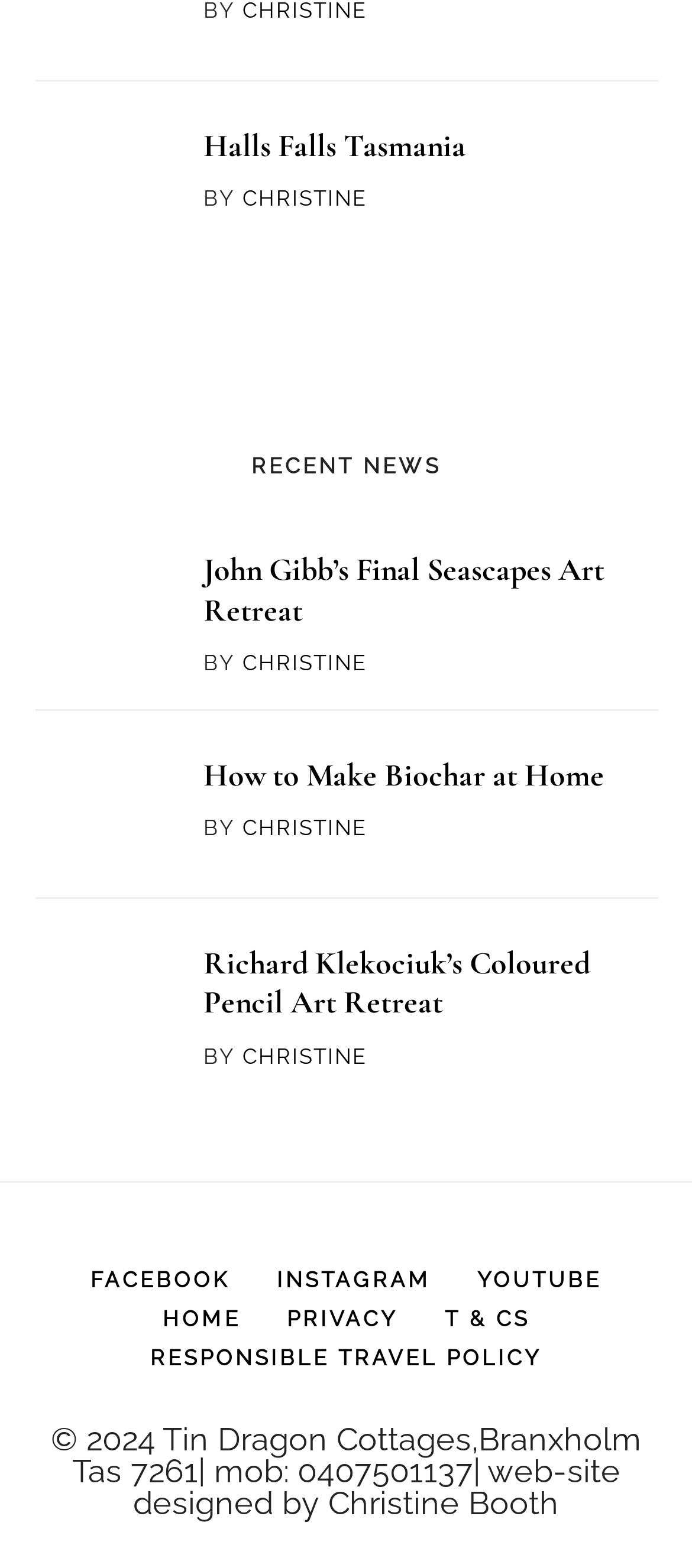Determine the bounding box coordinates for the area that needs to be clicked to fulfill this task: "View John Gibb’s Final Seascapes Art Retreat". The coordinates must be given as four float numbers between 0 and 1, i.e., [left, top, right, bottom].

[0.05, 0.351, 0.95, 0.402]